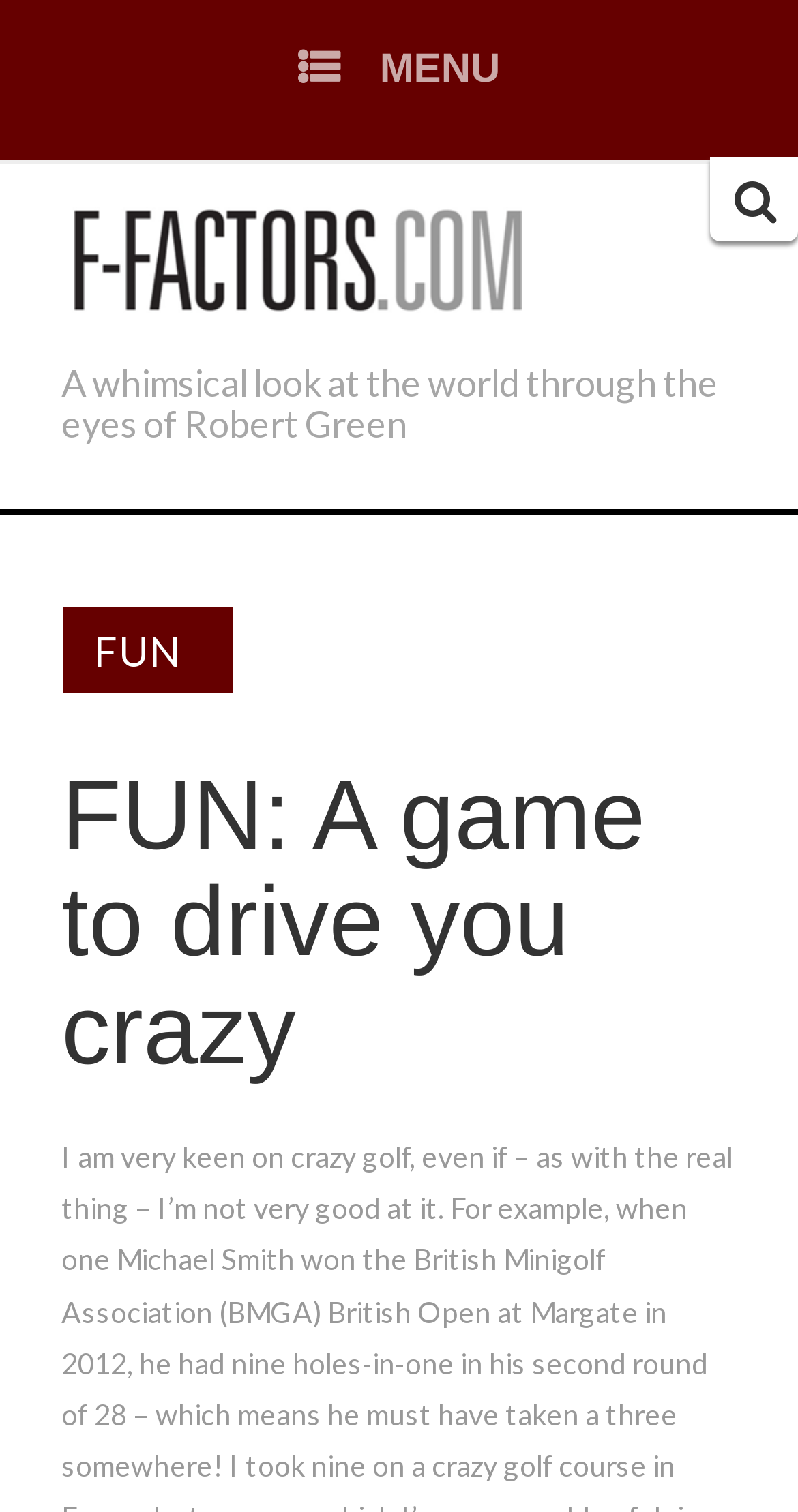Provide the bounding box coordinates of the HTML element described by the text: "Skip to content".

[0.077, 0.0, 0.438, 0.064]